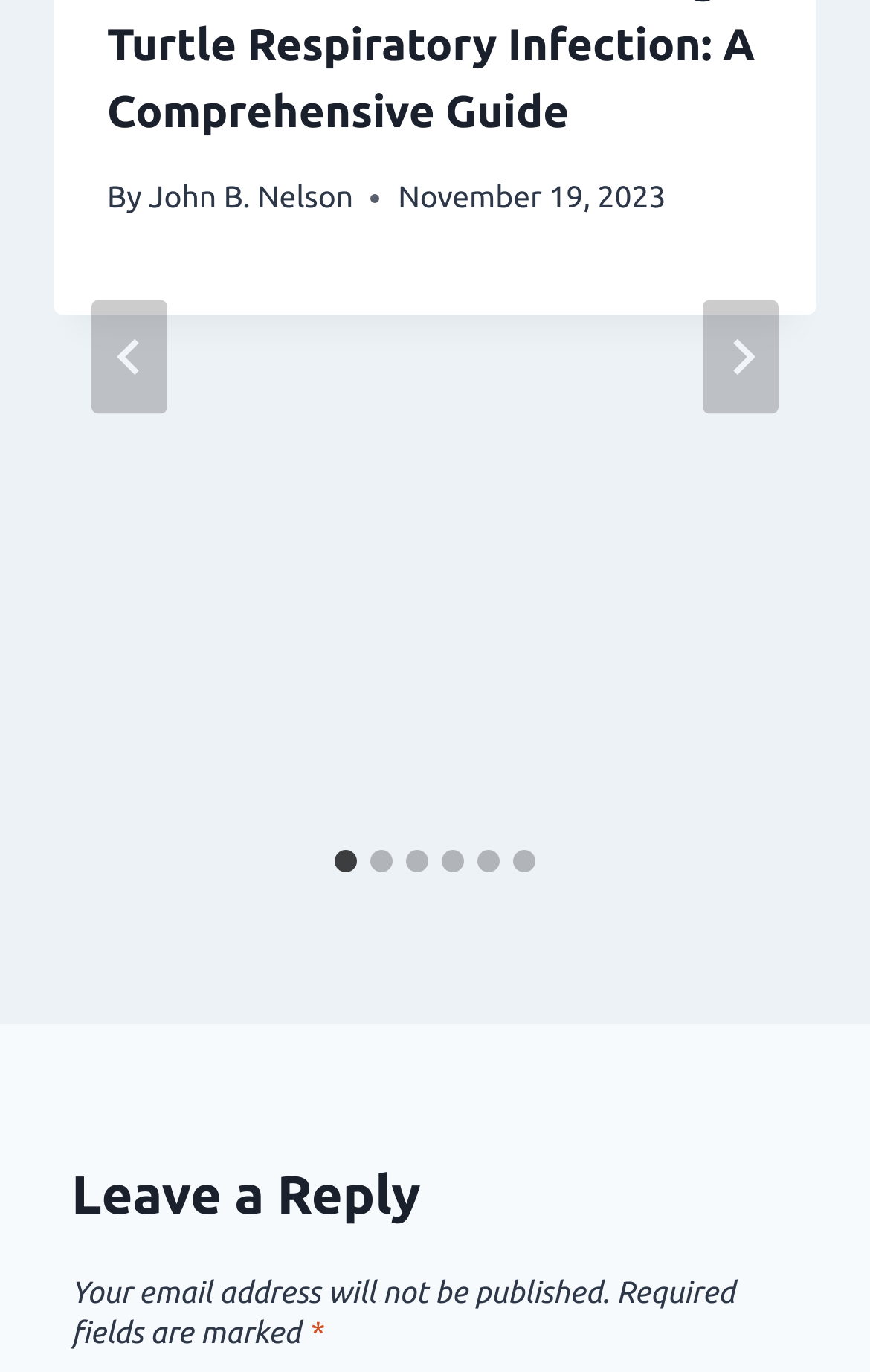How many similar posts are shown?
With the help of the image, please provide a detailed response to the question.

I counted the number of similar posts by looking at the section with the heading 'Similar Posts' and found only one article with a title and other details, indicating that there is only one similar post shown.